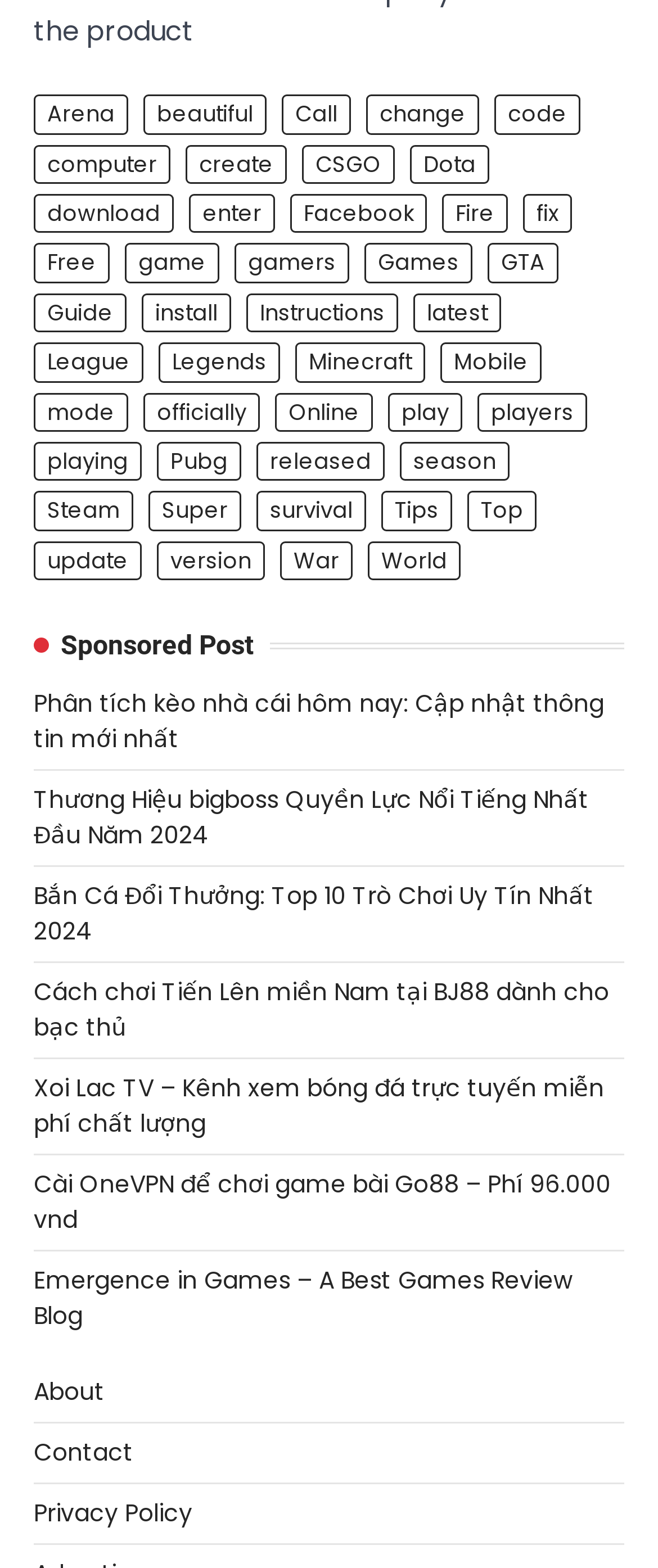Kindly determine the bounding box coordinates for the clickable area to achieve the given instruction: "Search for something".

None